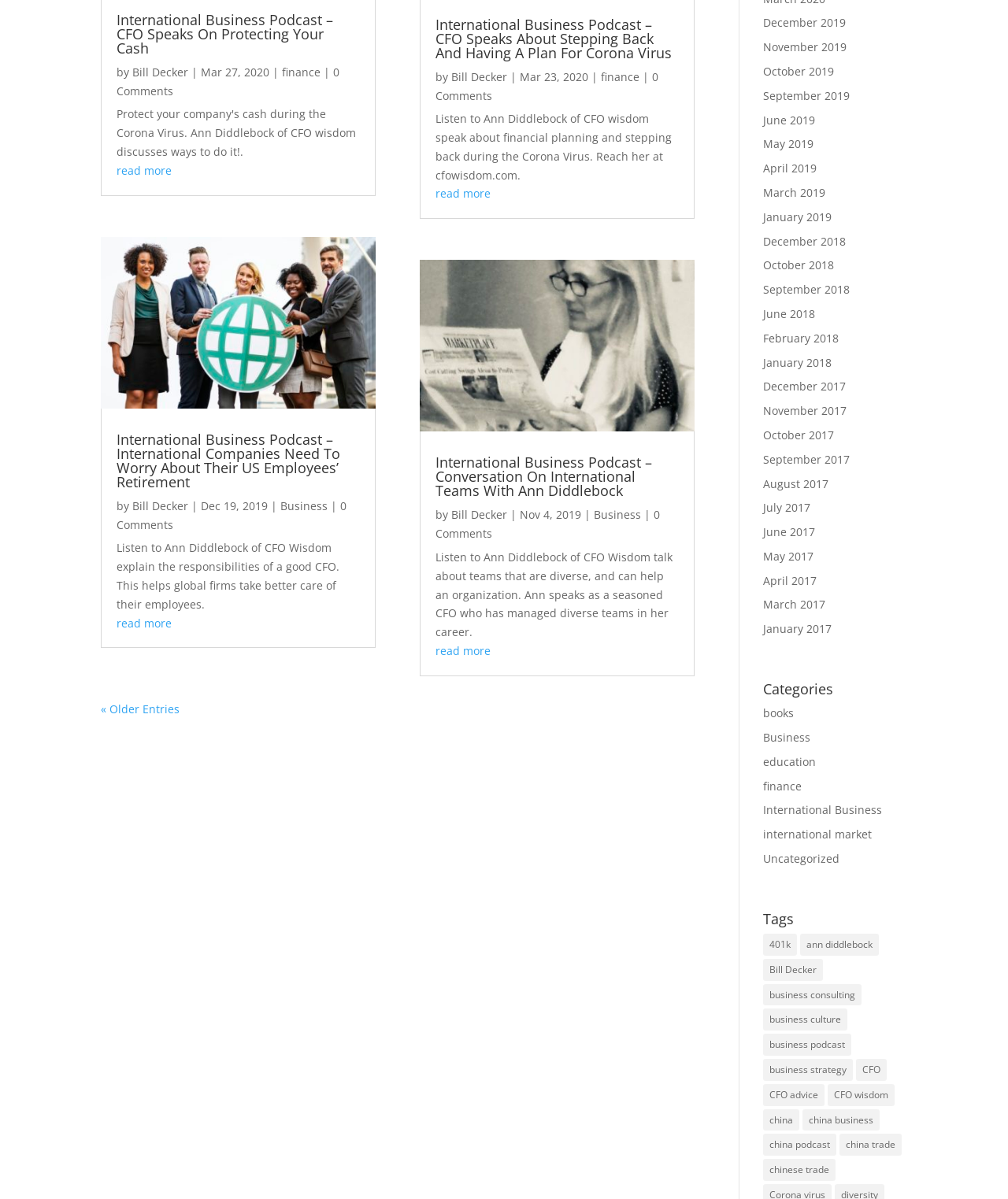Please provide a comprehensive answer to the question below using the information from the image: What is the title of the first article?

I determined the title of the first article by looking at the heading element with the text 'International Business Podcast – CFO Speaks On Protecting Your Cash' which is located at the top of the article section.